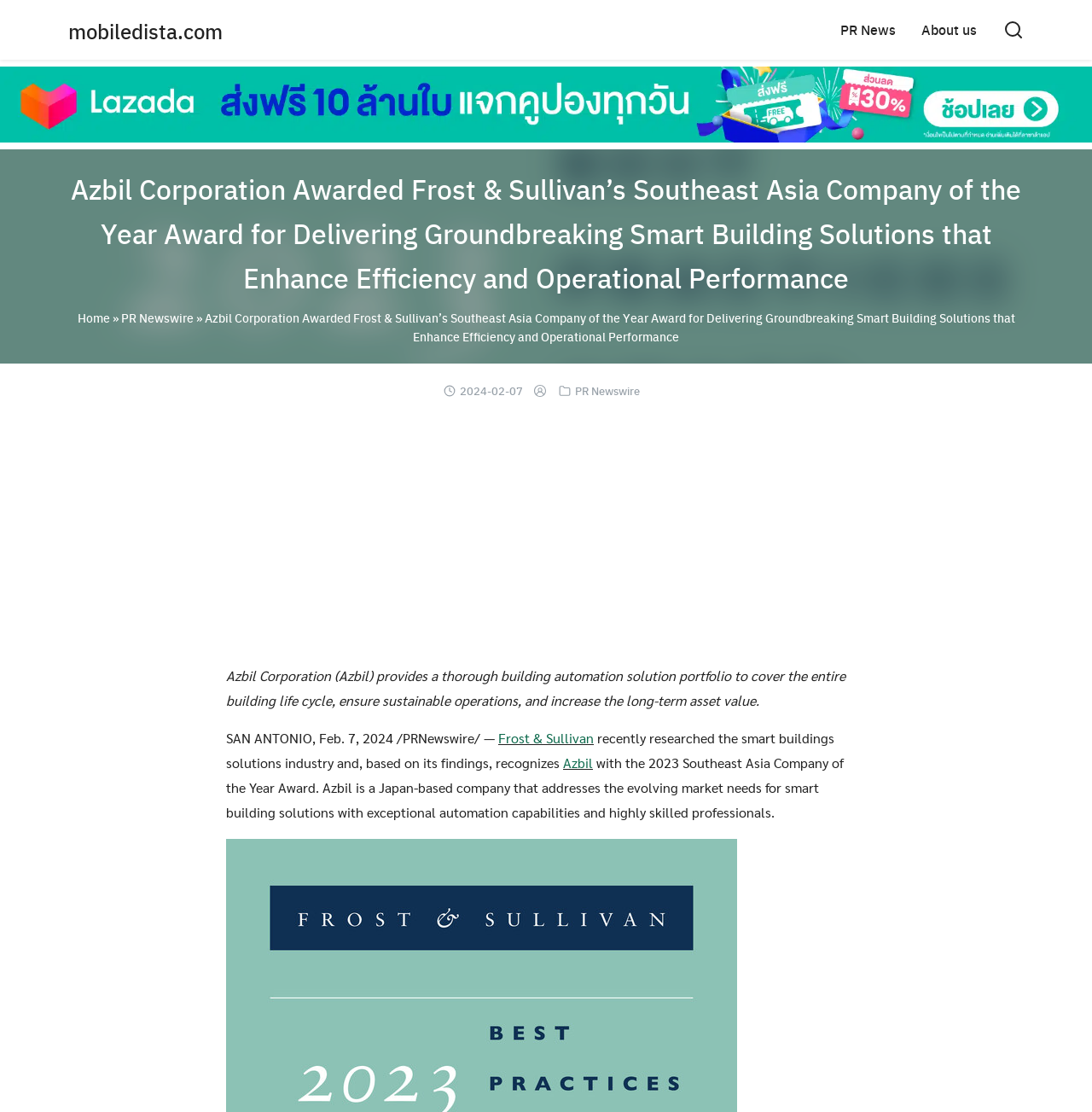Extract the bounding box coordinates for the UI element described as: "นโยบายคุ้มครองข้อมูลส่วนบุคคล".

[0.027, 0.217, 0.784, 0.243]